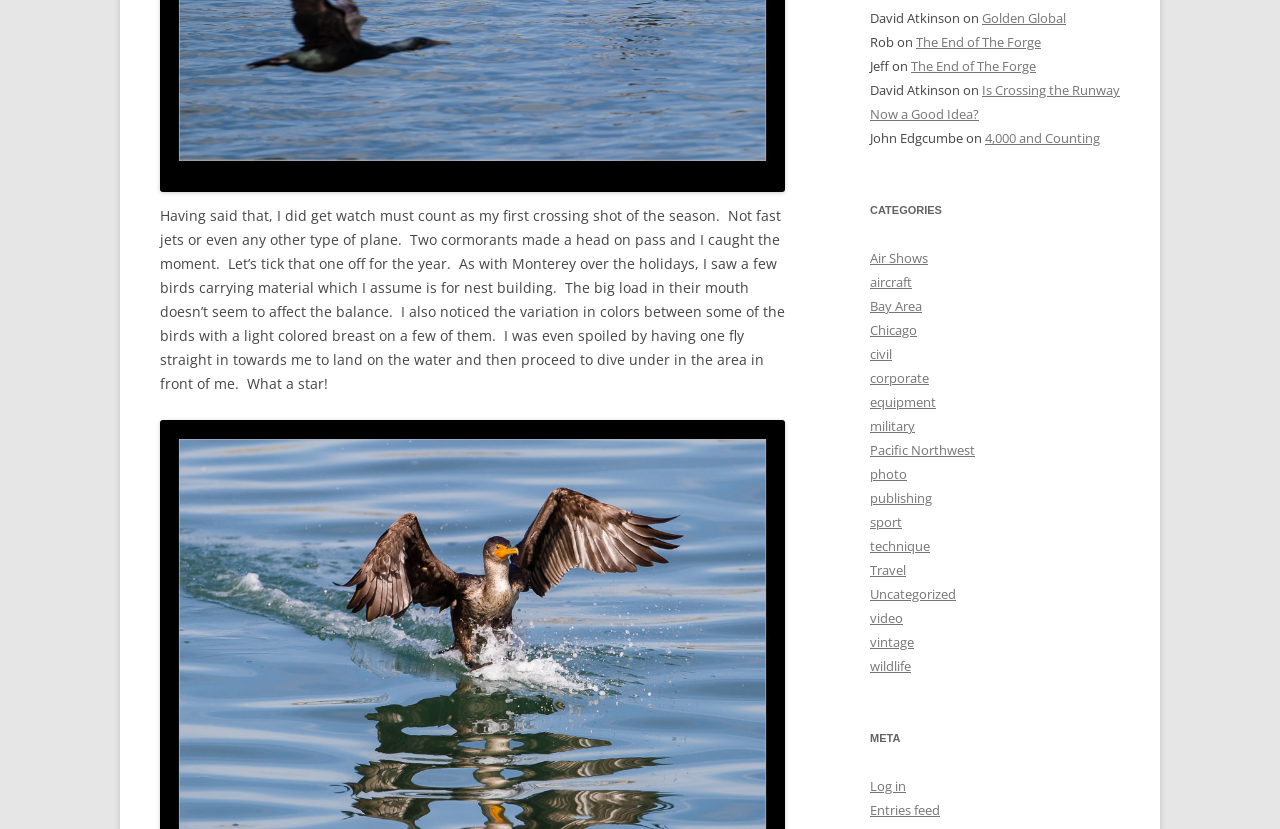Determine the bounding box coordinates of the target area to click to execute the following instruction: "Click on the link 'Golden Global'."

[0.767, 0.011, 0.833, 0.033]